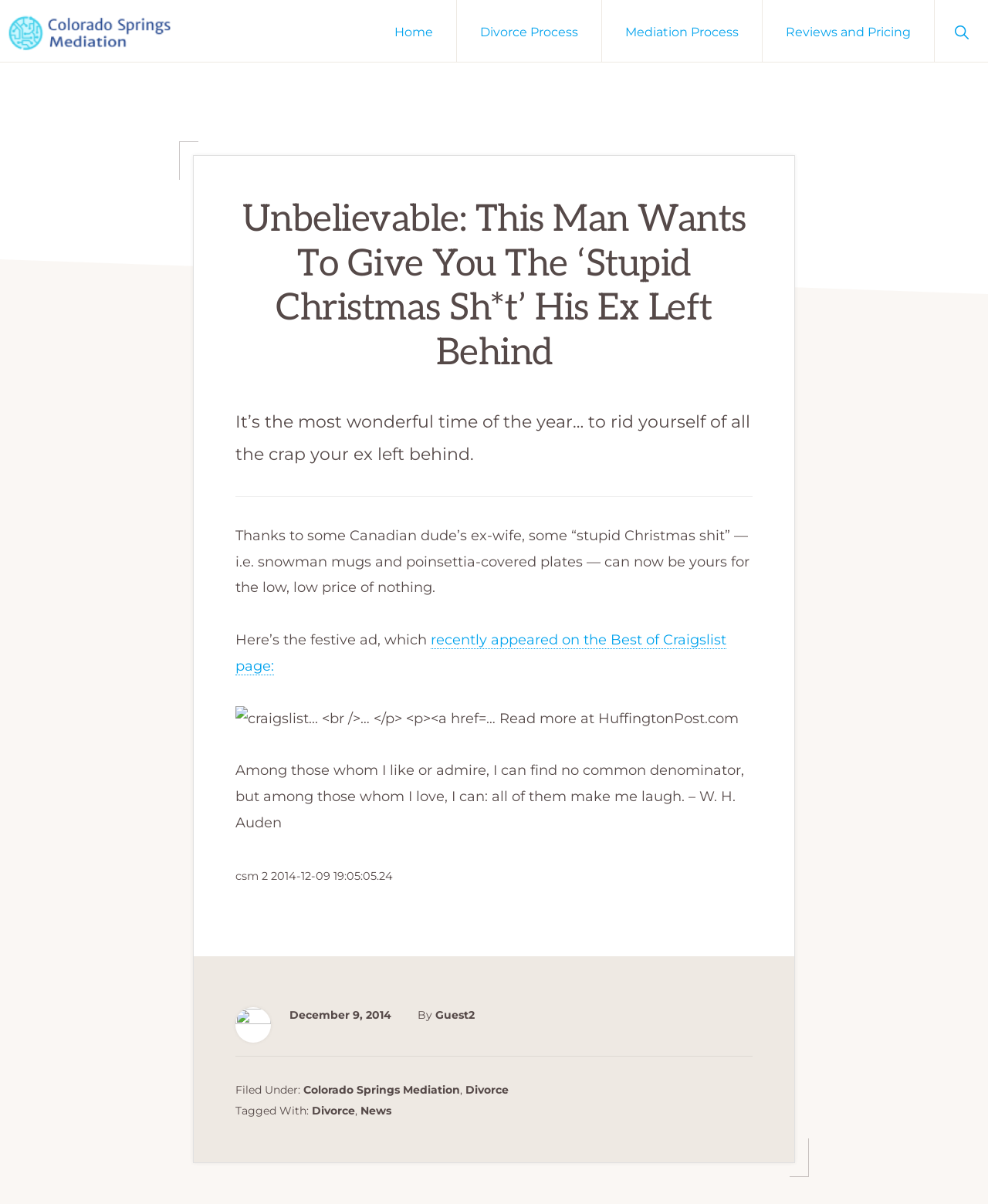What is the topic of the article?
Provide a fully detailed and comprehensive answer to the question.

I determined the topic of the article by reading the title and content of the article, which mentions 'stupid Christmas shit' and 'ex-wife', indicating that the article is about divorce and Christmas.